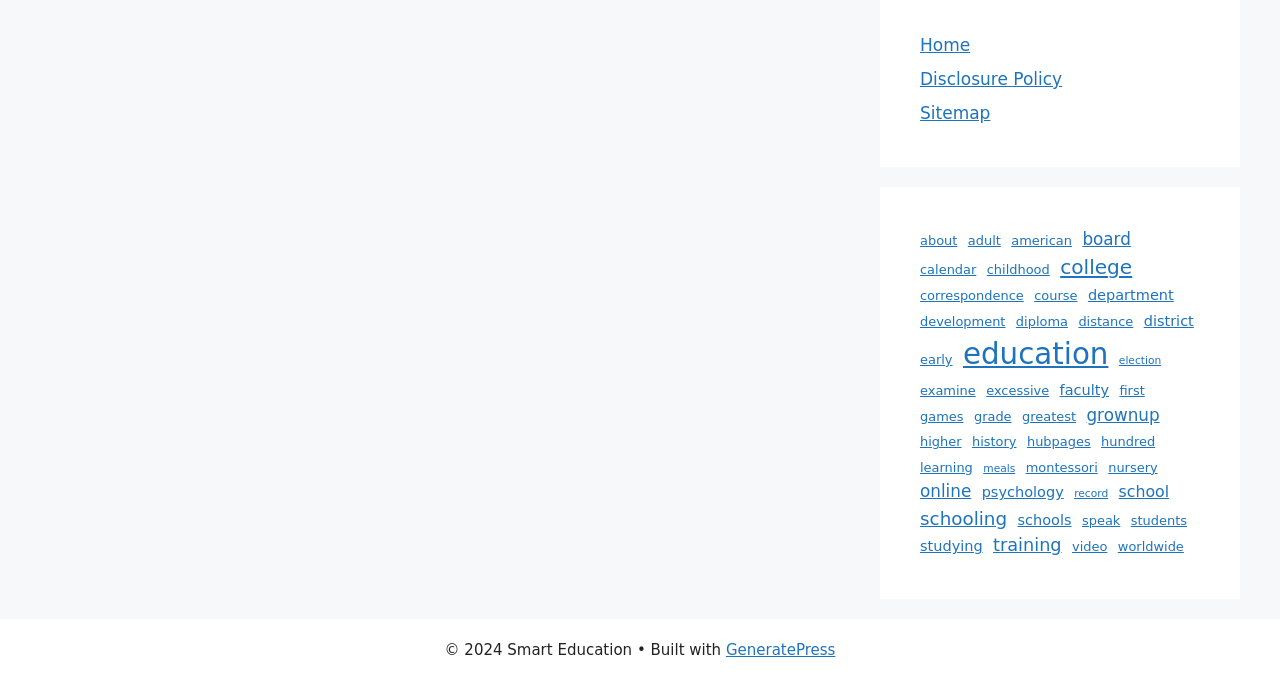Respond with a single word or phrase to the following question: What is the copyright year mentioned on the webpage?

2024